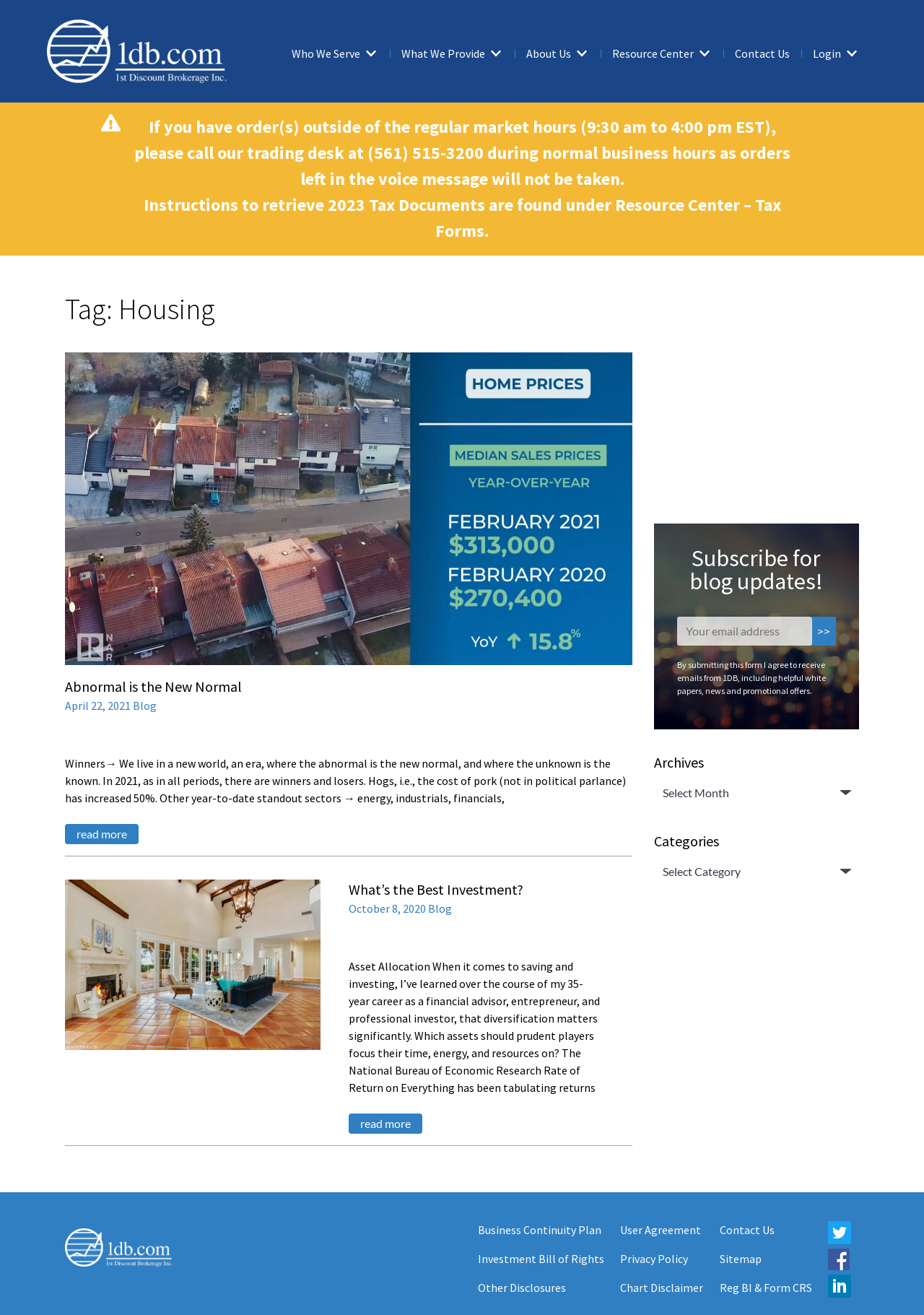Elaborate on the webpage's design and content in a detailed caption.

The webpage is titled "Housing Archives - Financial Advisors" and appears to be a blog or news website focused on financial topics, particularly housing and investments. 

At the top of the page, there is a navigation menu with links to "Who We Serve", "What We Provide", "About Us", "Resource Center", "Contact Us", and "Login". Each of these links has an accompanying "expand" button with an image. 

Below the navigation menu, there are two paragraphs of text. The first paragraph informs users about retrieving 2023 tax documents, and the second paragraph provides instructions for orders placed outside of regular market hours.

The main content of the page is divided into two sections. The left section contains a series of articles, each with a heading, an image, and a brief summary of the article. The articles are titled "Abnormal is the New Normal" and "What’s the Best Investment?", and they appear to discuss investment strategies and market trends. Each article has a "read more" link.

The right section of the page contains a complementary section with a heading "Subscribe for blog updates!" and a form to enter an email address. There are also links to "Assets And Icons 18" and a heading "Archives" with a dropdown menu. Below this, there are links to "Categories" with another dropdown menu.

At the bottom of the page, there are several links to various resources, including "Financial Advisors", "Business Continuity Plan", "Investment Bill of Rights", and others. There are also social media links to Facebook and other platforms.